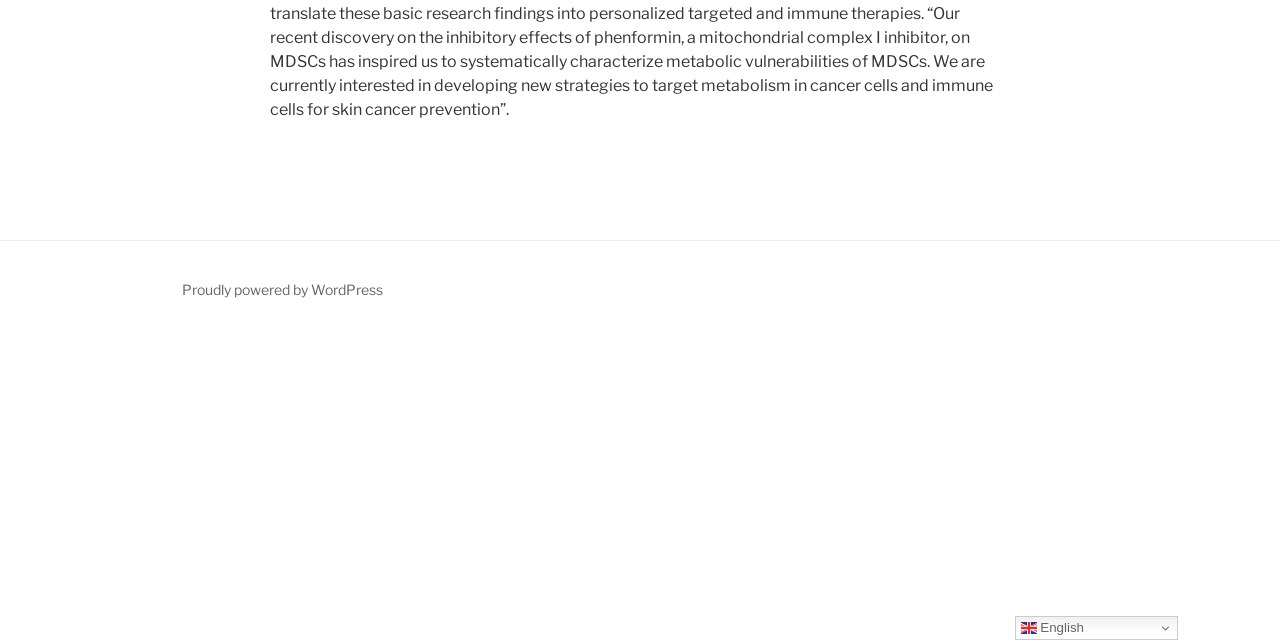Please provide the bounding box coordinates for the UI element as described: "English". The coordinates must be four floats between 0 and 1, represented as [left, top, right, bottom].

[0.793, 0.962, 0.92, 1.0]